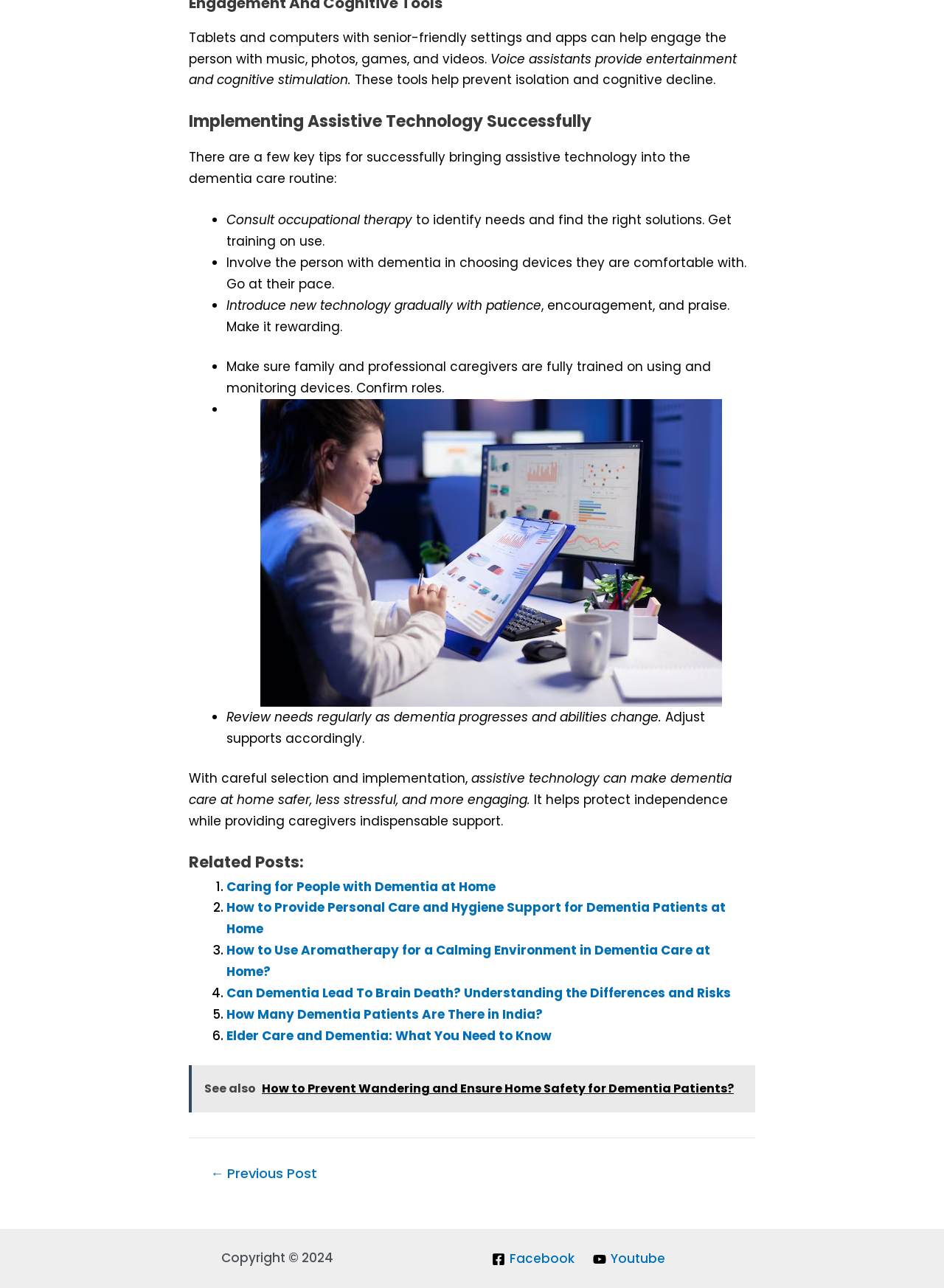Using floating point numbers between 0 and 1, provide the bounding box coordinates in the format (top-left x, top-left y, bottom-right x, bottom-right y). Locate the UI element described here: ← Previous Post

[0.202, 0.906, 0.357, 0.916]